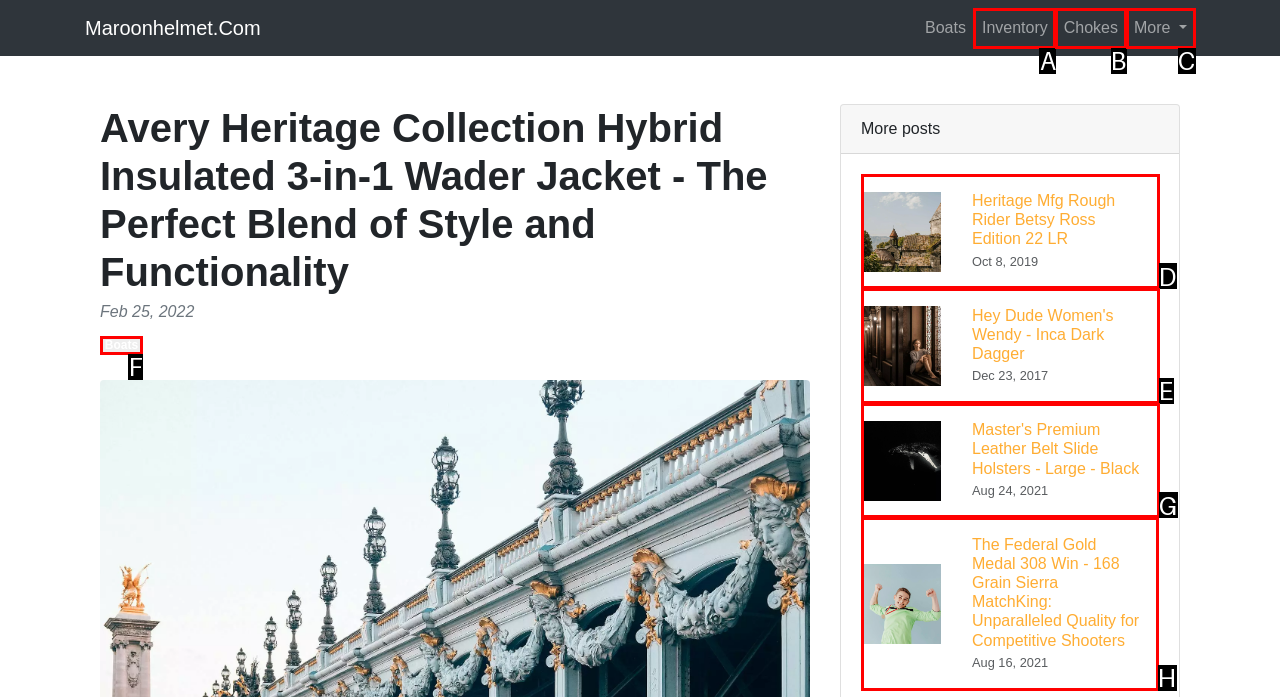Identify the appropriate lettered option to execute the following task: Check out The Federal Gold Medal 308 Win
Respond with the letter of the selected choice.

H